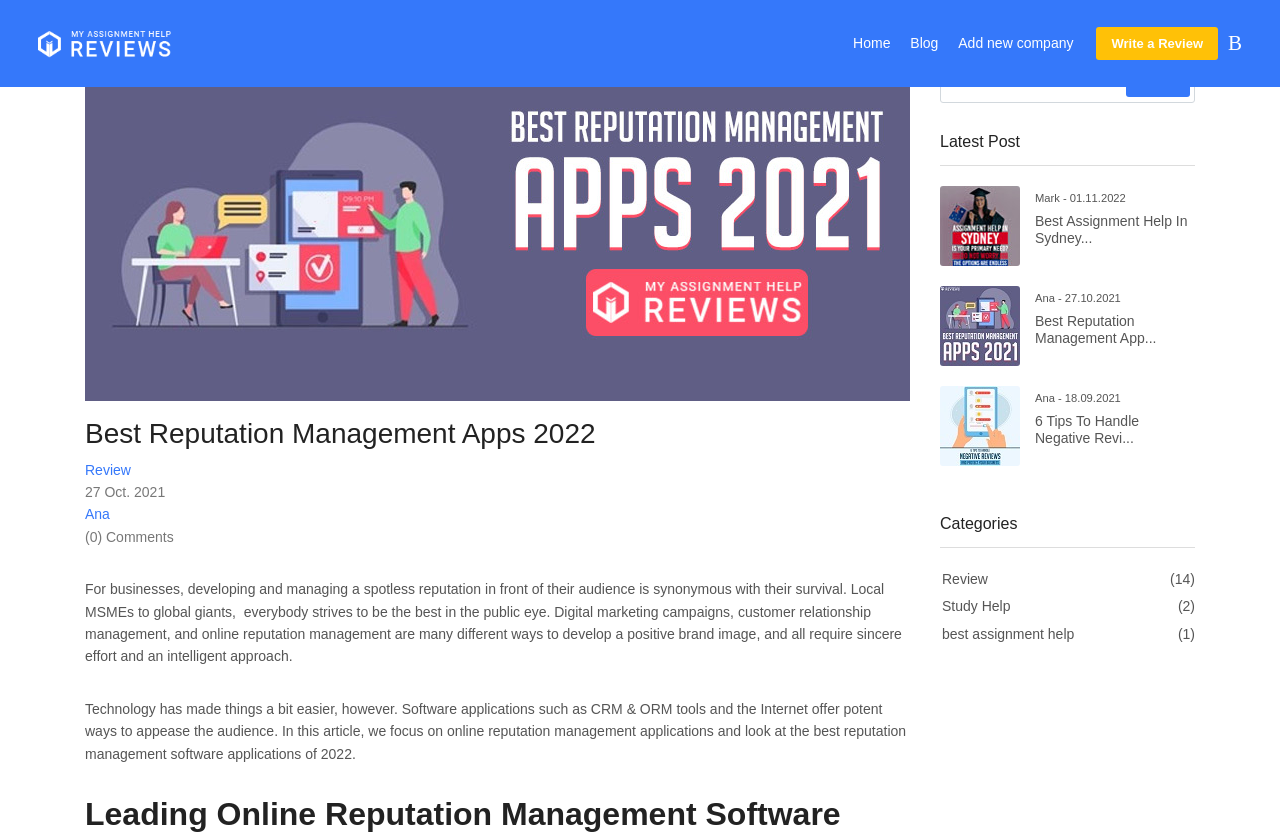What is the topic of the article?
Based on the visual details in the image, please answer the question thoroughly.

I inferred this answer by reading the heading 'Best Reputation Management Apps 2022' and the static text 'For businesses, developing and managing a spotless reputation in front of their audience is synonymous with their survival...' which indicates that the article is about reputation management.